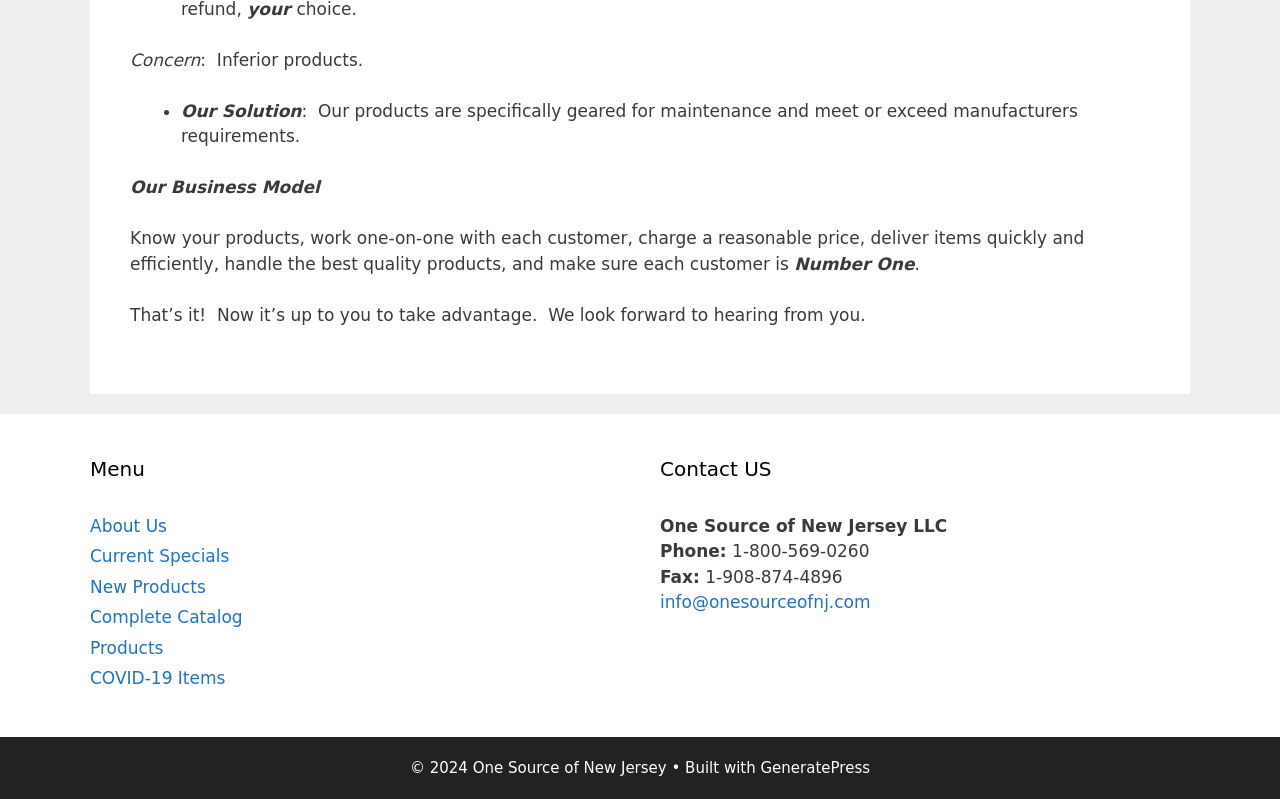What is the name of the company?
Provide a concise answer using a single word or phrase based on the image.

One Source of New Jersey LLC